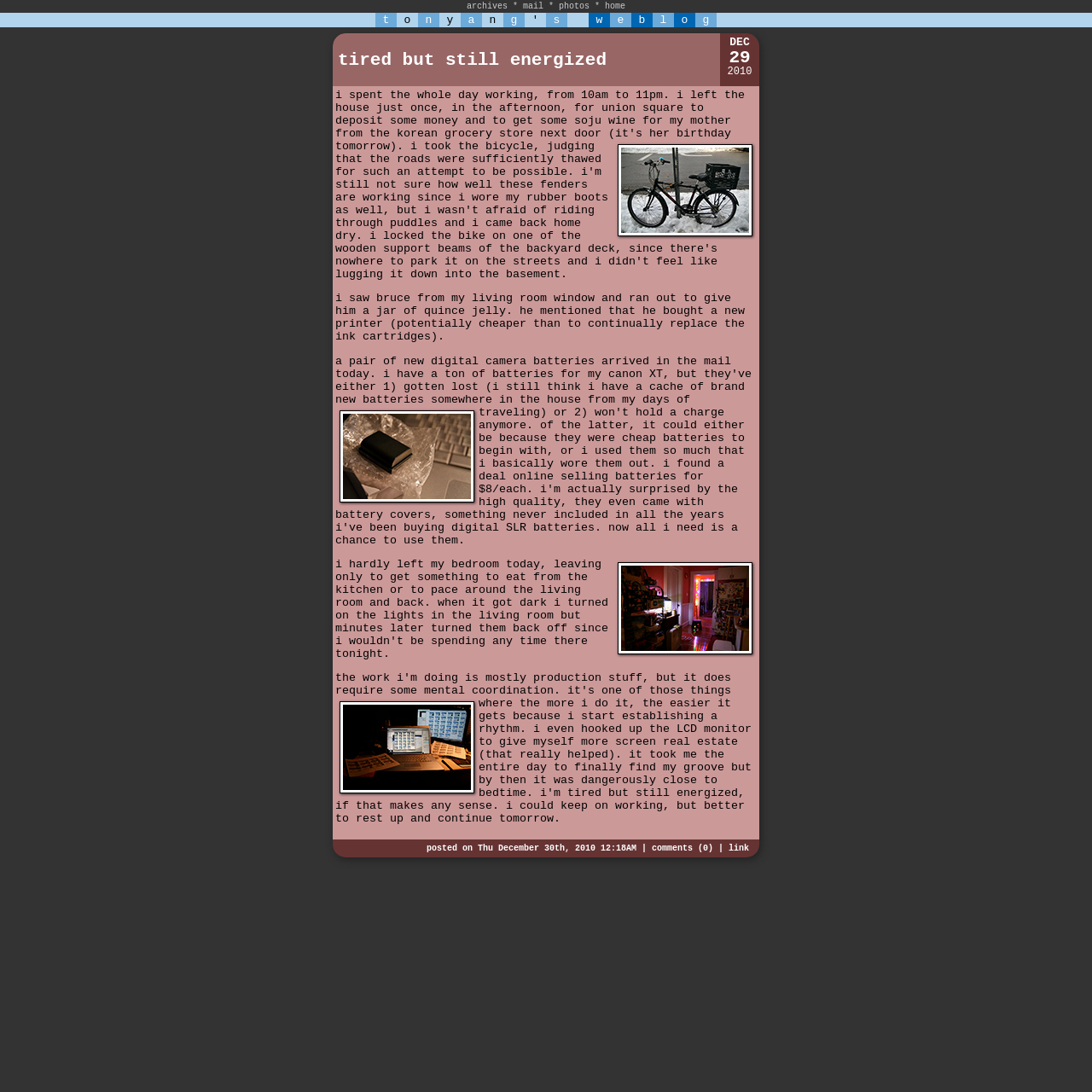What is the author's activity on December 29, 2010?
Offer a detailed and full explanation in response to the question.

The text 'i spent the whole day working, from 10am to 11pm' indicates that the author worked from 10am to 11pm on December 29, 2010.